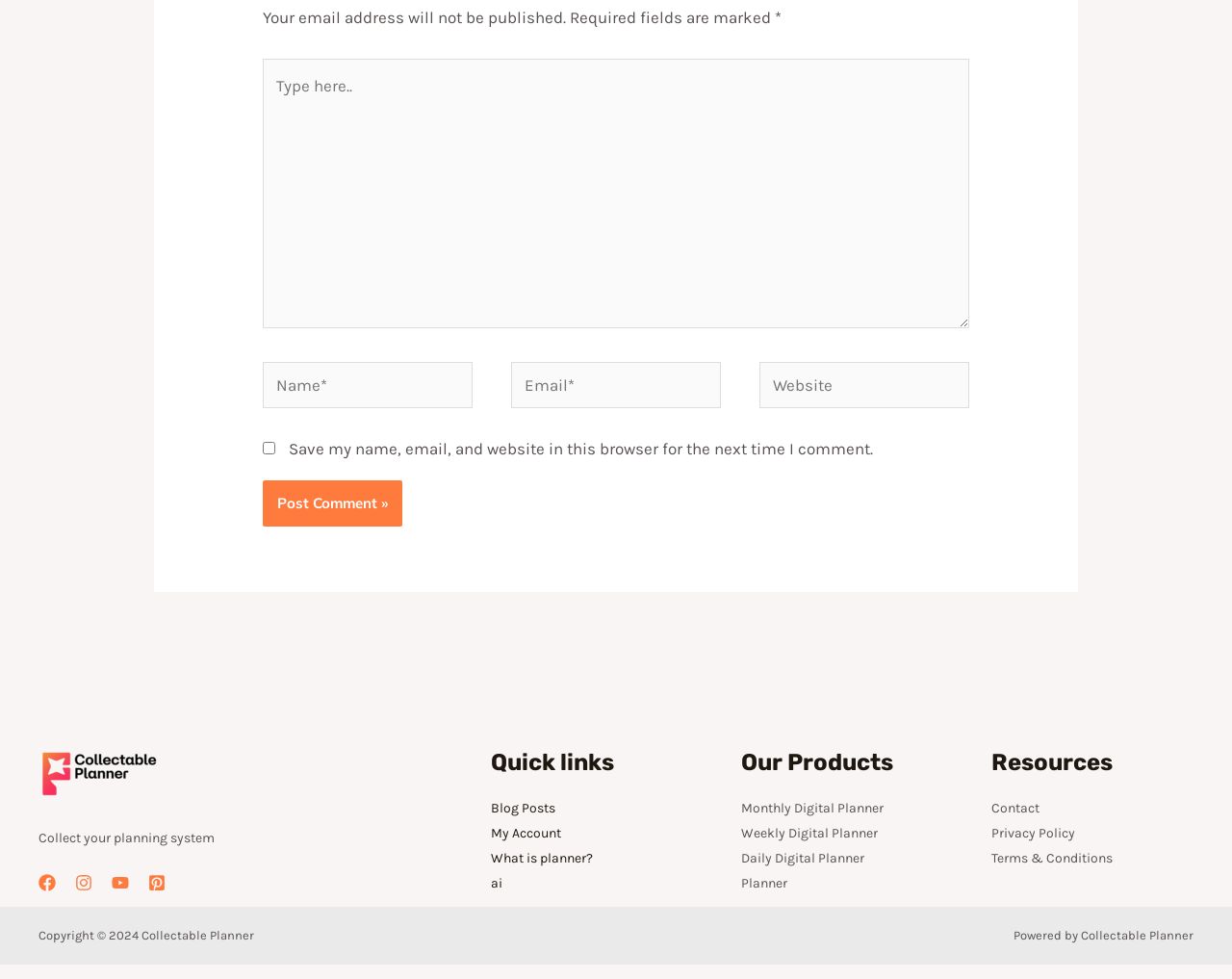Identify the bounding box coordinates of the clickable region required to complete the instruction: "Type your comment". The coordinates should be given as four float numbers within the range of 0 and 1, i.e., [left, top, right, bottom].

[0.214, 0.059, 0.786, 0.335]